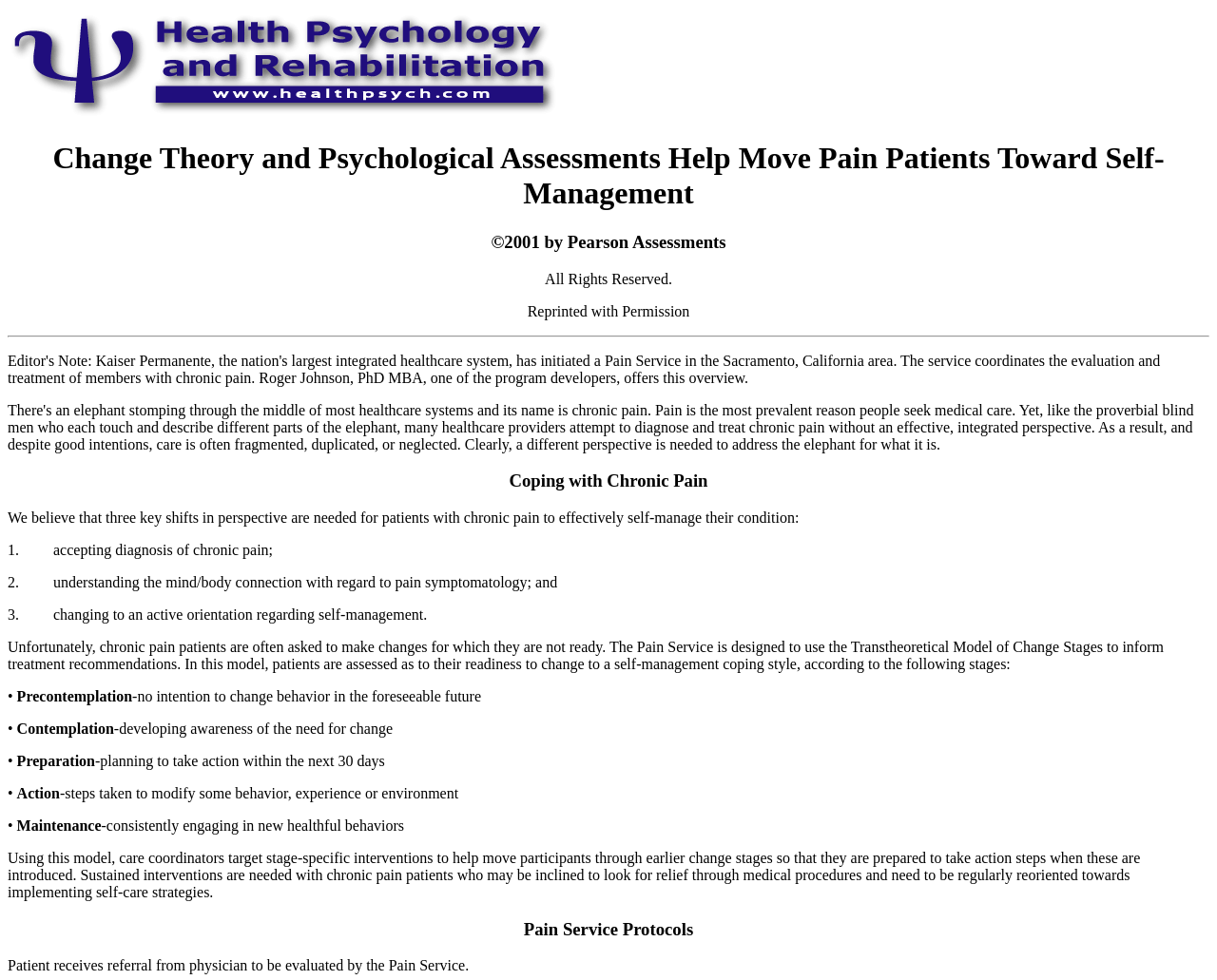Produce a meticulous description of the webpage.

This webpage appears to be an educational resource focused on pain management and self-care strategies. At the top of the page, there are three headings: the main title "Change Theory and Psychological Assessments Help Move Pain Patients Toward Self-Management", a copyright notice "©2001 by Pearson Assessments", and a statement "All Rights Reserved." followed by "Reprinted with Permission".

Below these headings, there is a horizontal separator line. The main content of the page is divided into two sections. The first section is titled "Coping with Chronic Pain" and consists of a series of paragraphs discussing the importance of self-management for patients with chronic pain. The text explains that three key shifts in perspective are needed for effective self-management: accepting the diagnosis, understanding the mind/body connection, and changing to an active orientation.

The second section describes the Transtheoretical Model of Change Stages, which is used to inform treatment recommendations. This model assesses patients' readiness to change to a self-management coping style, with five stages: Precontemplation, Contemplation, Preparation, Action, and Maintenance. Each stage is described in detail, along with the corresponding behaviors and attitudes.

At the bottom of the page, there is a heading "Pain Service Protocols" followed by a brief description of the process, which starts with a patient receiving a referral from a physician to be evaluated by the Pain Service.

Throughout the page, there are no images, but the text is organized in a clear and structured manner, with headings and paragraphs that facilitate easy reading and understanding.